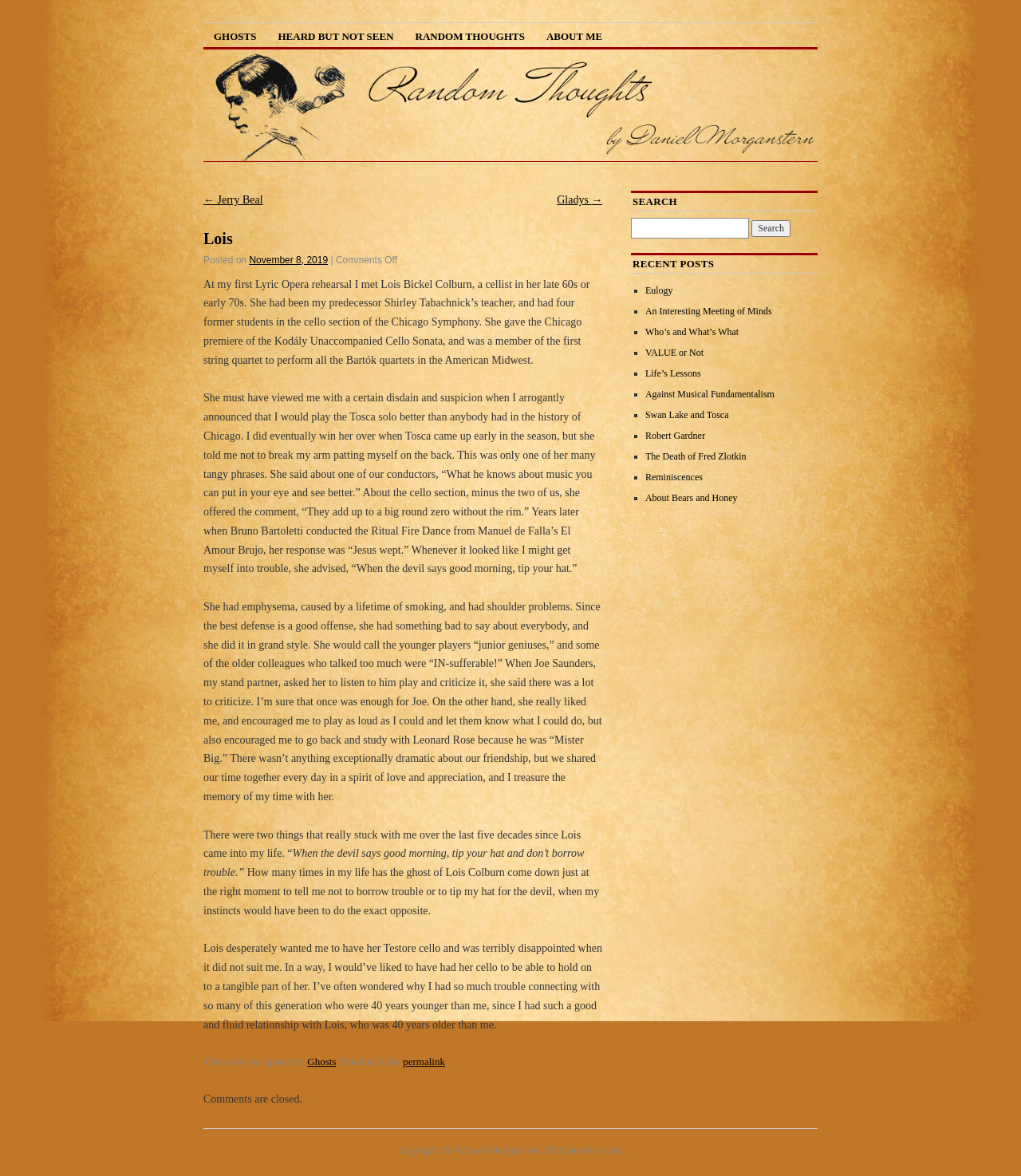Can you find the bounding box coordinates for the element that needs to be clicked to execute this instruction: "Search for something"? The coordinates should be given as four float numbers between 0 and 1, i.e., [left, top, right, bottom].

[0.618, 0.185, 0.801, 0.203]